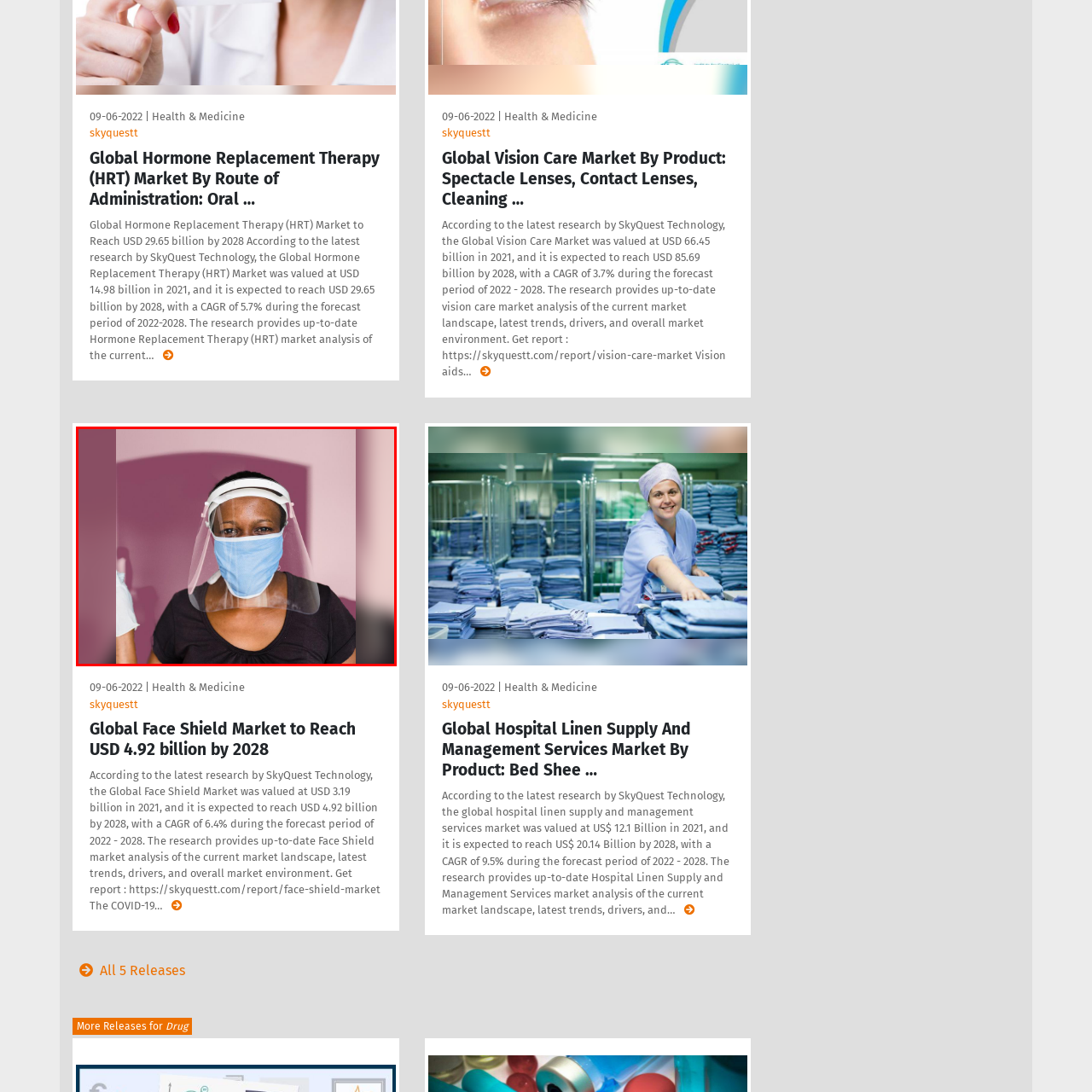Explain in detail what is happening within the highlighted red bounding box in the image.

The image features a woman wearing a blue face mask and a clear face shield, emphasizing protective measures against health risks. She is dressed in a black top and appears to be in a setting that includes muted, warm background colors, suggesting a safe indoor environment. This visual underscores the importance of personal protective equipment (PPE) in various contexts, including healthcare and everyday life, particularly in light of ongoing global health concerns. The context aligns with discussions around the Global Face Shield Market, which is projected to reach USD 4.92 billion by 2028, highlighting the growing recognition of effective protective gear.